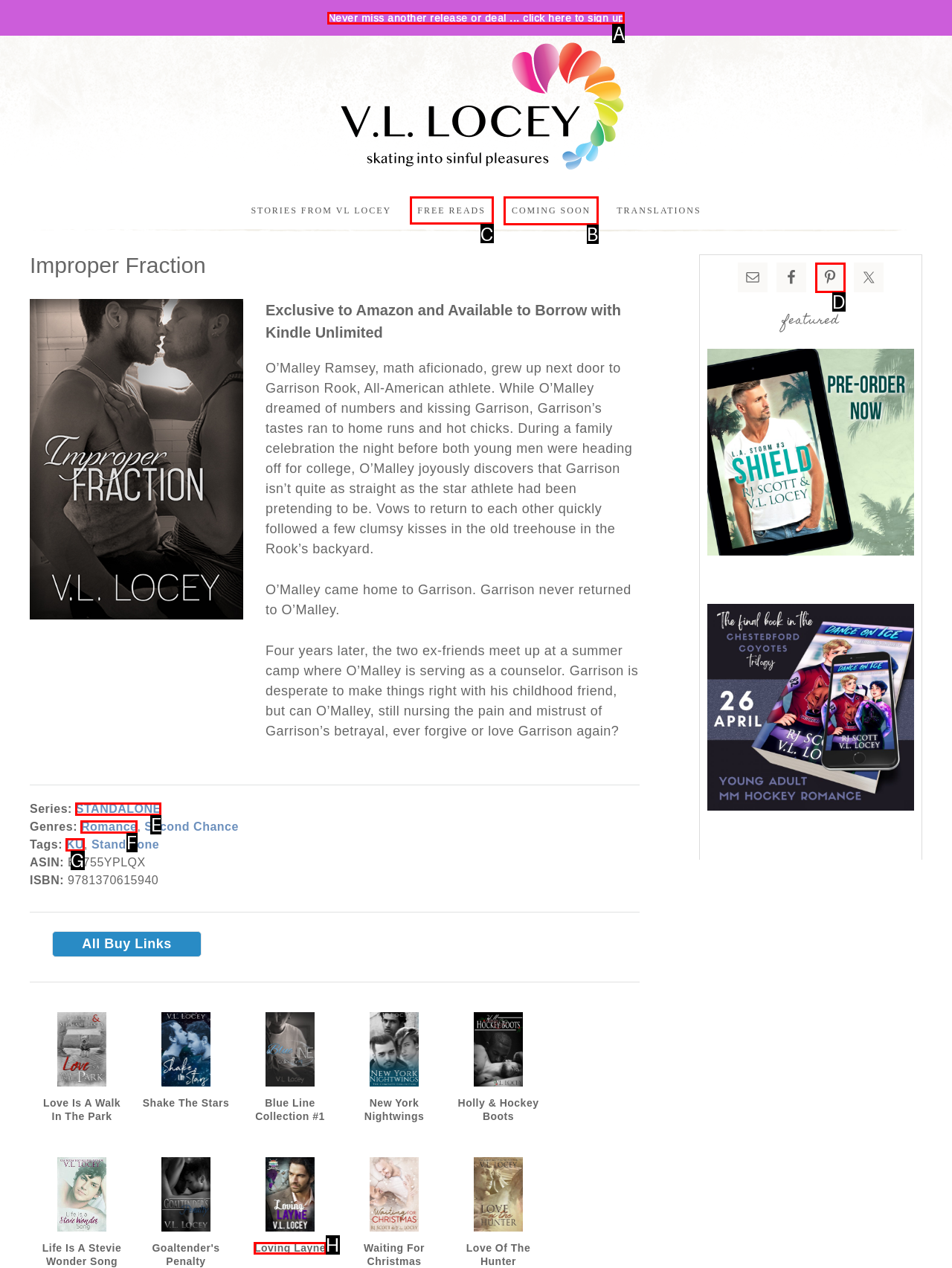Identify the HTML element to click to execute this task: Click on Wedding photographer Denmark Respond with the letter corresponding to the proper option.

None